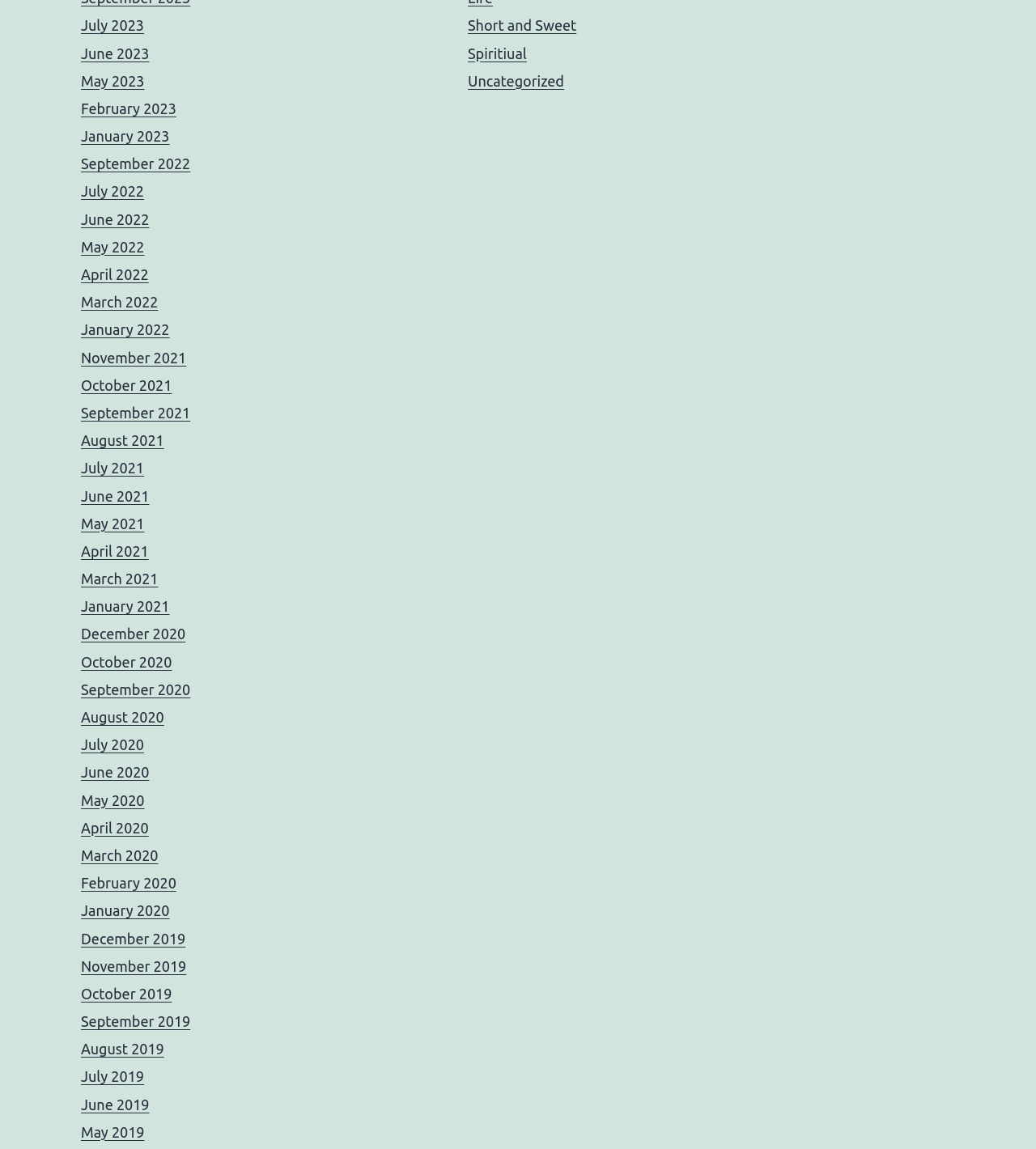Kindly determine the bounding box coordinates for the clickable area to achieve the given instruction: "Visit Spiritual section".

[0.452, 0.039, 0.508, 0.053]